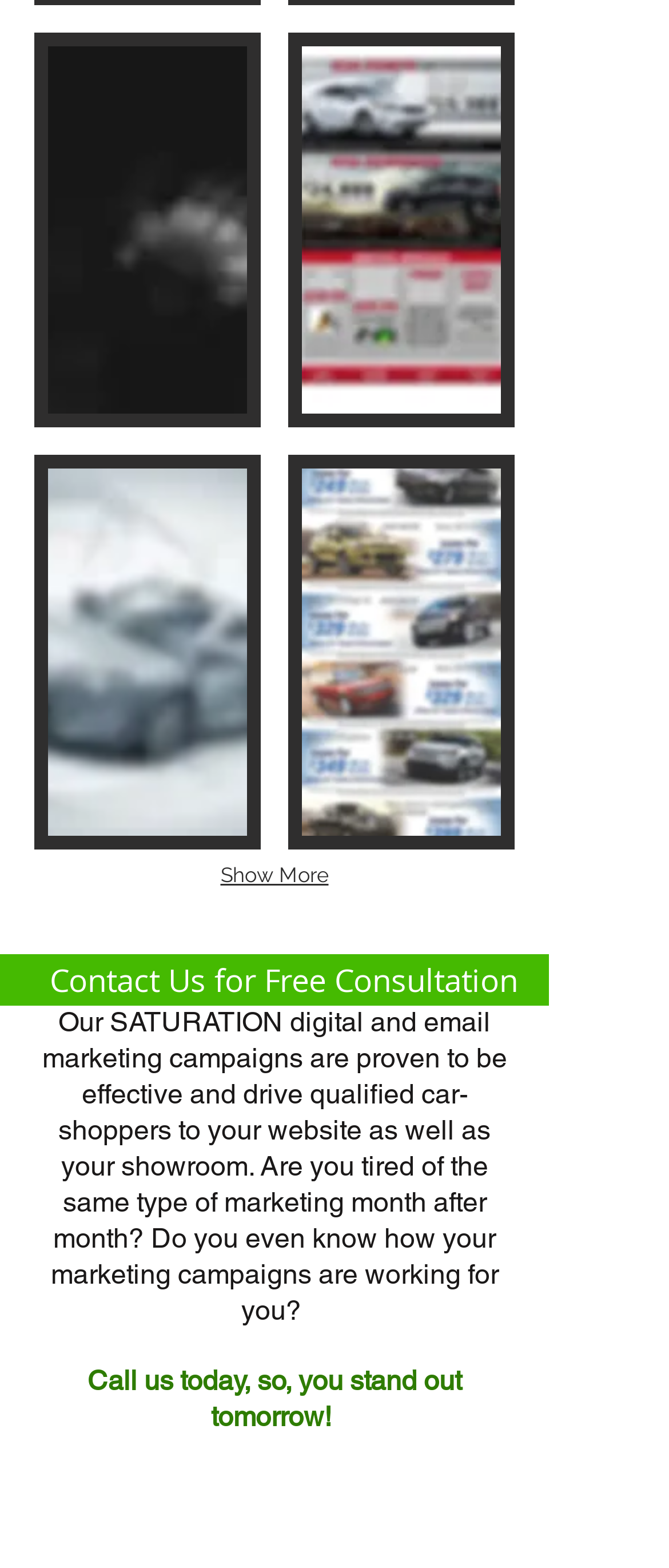Please determine the bounding box coordinates of the element's region to click for the following instruction: "Click the 'Stick Shift' button".

[0.051, 0.021, 0.39, 0.273]